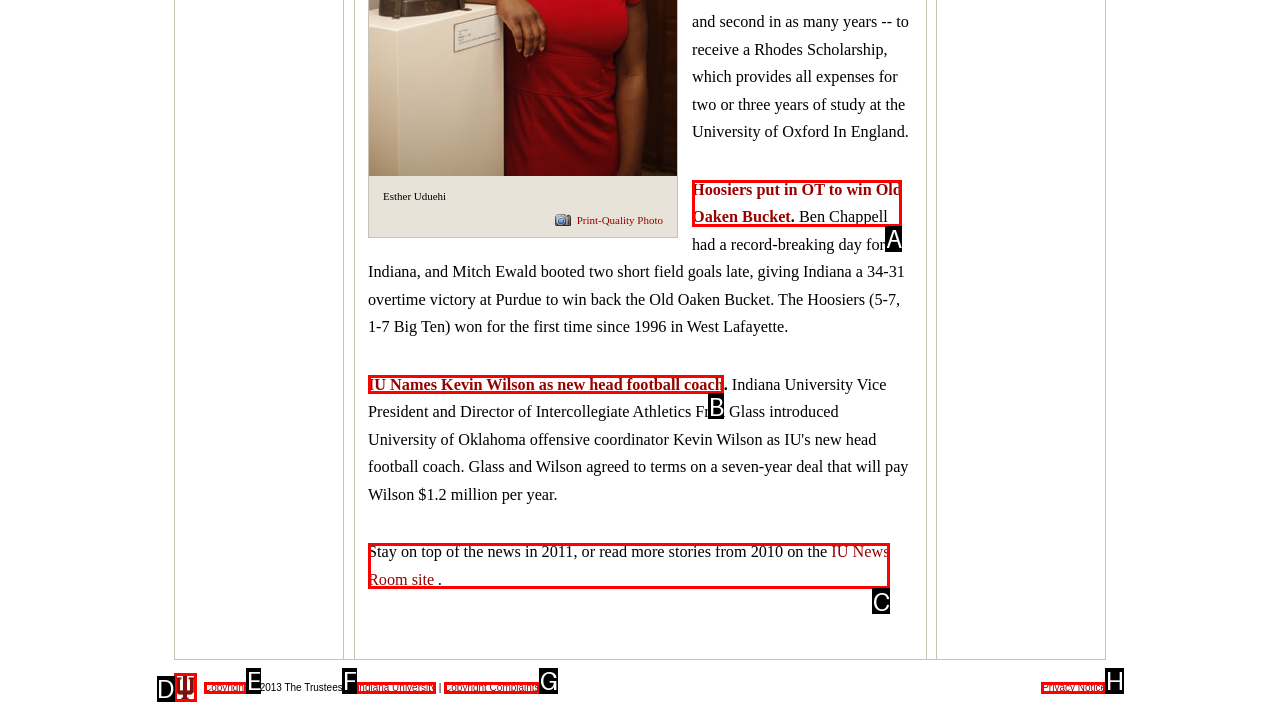Identify which lettered option to click to carry out the task: View the Privacy Notice. Provide the letter as your answer.

H